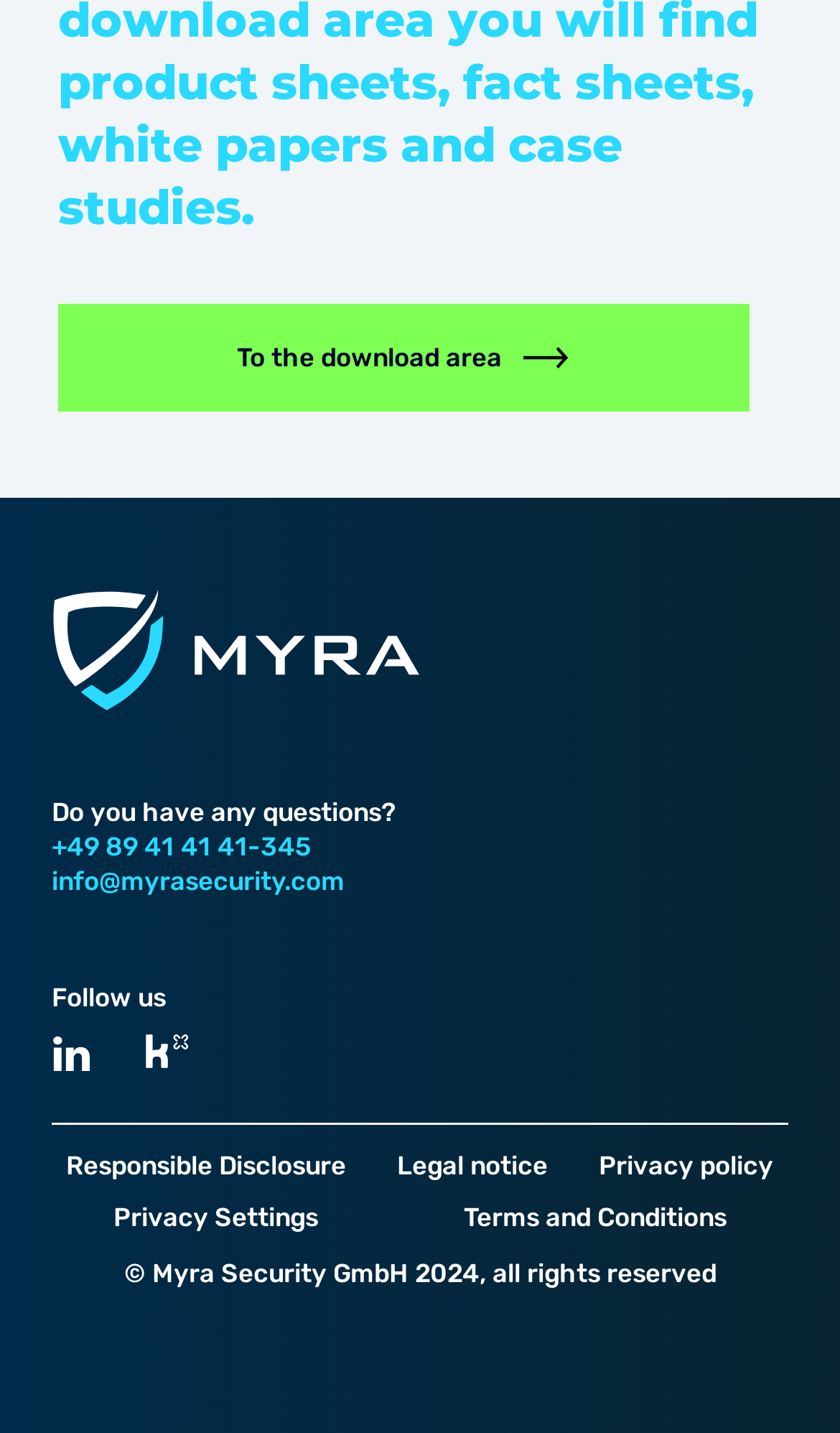Please identify the bounding box coordinates of the element's region that should be clicked to execute the following instruction: "View the legal notice". The bounding box coordinates must be four float numbers between 0 and 1, i.e., [left, top, right, bottom].

[0.473, 0.803, 0.653, 0.825]